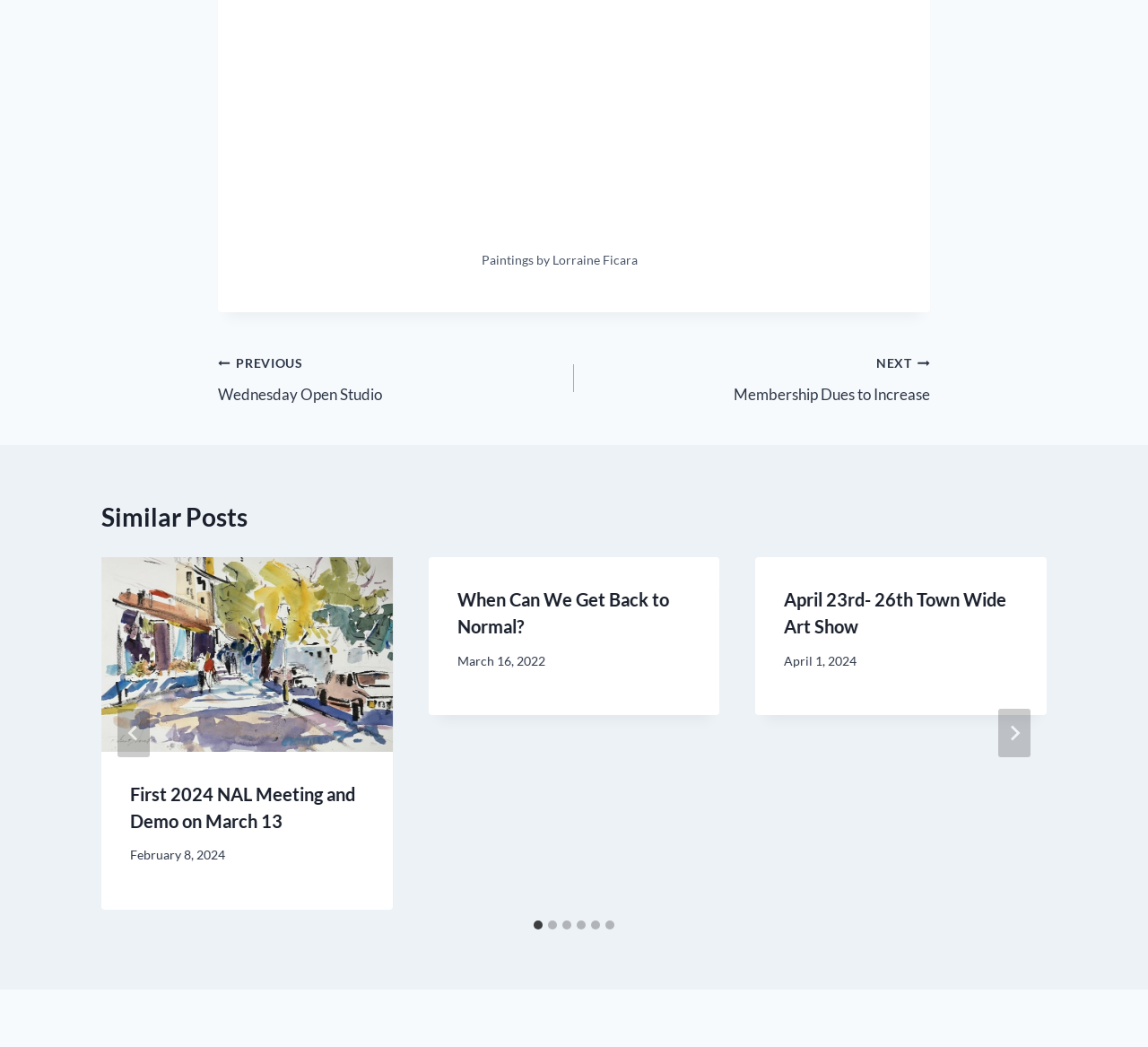Please respond in a single word or phrase: 
What is the title of the first post?

First 2024 NAL Meeting and Demo on March 13